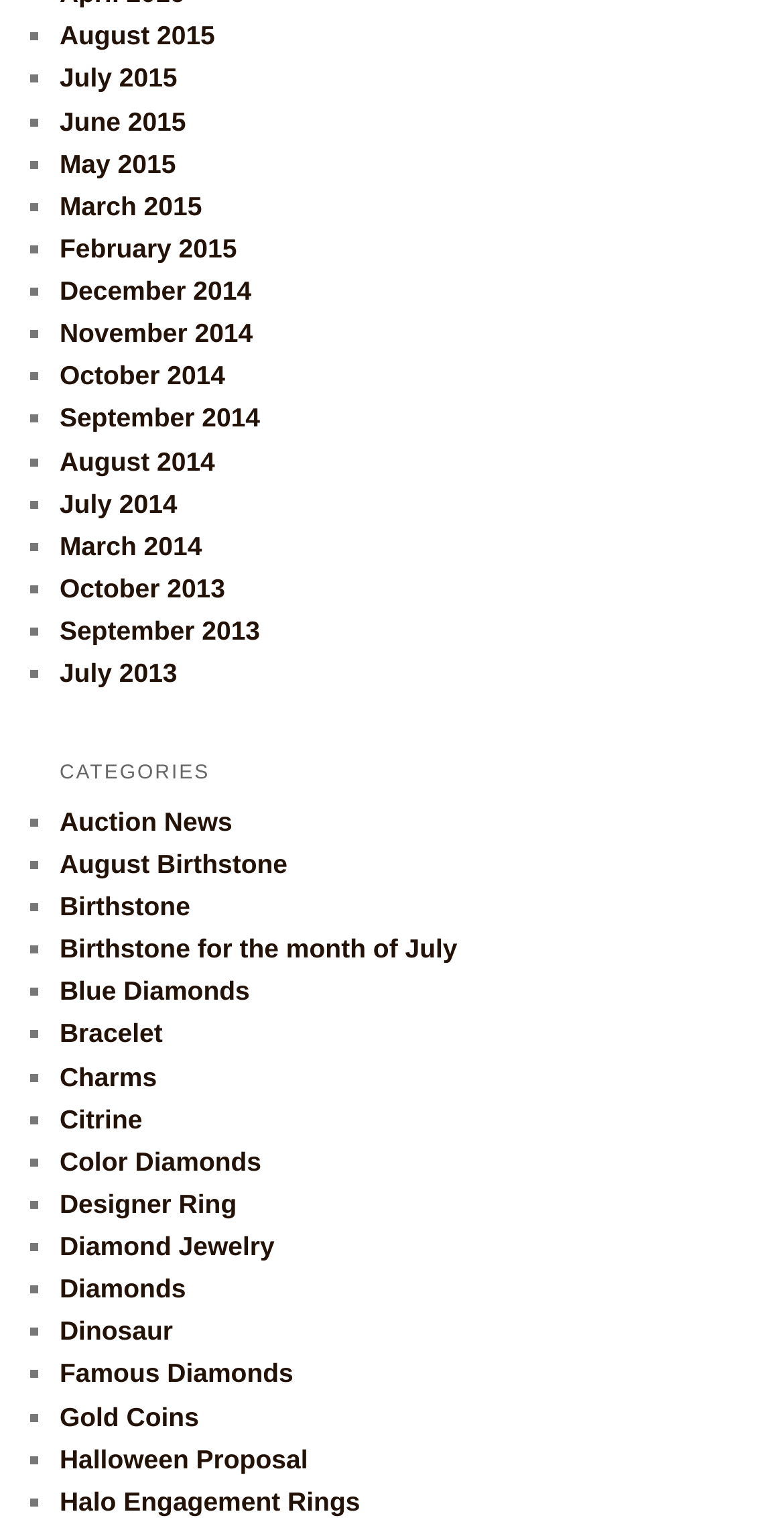Please find the bounding box coordinates of the section that needs to be clicked to achieve this instruction: "Explore Blue Diamonds".

[0.076, 0.641, 0.319, 0.661]